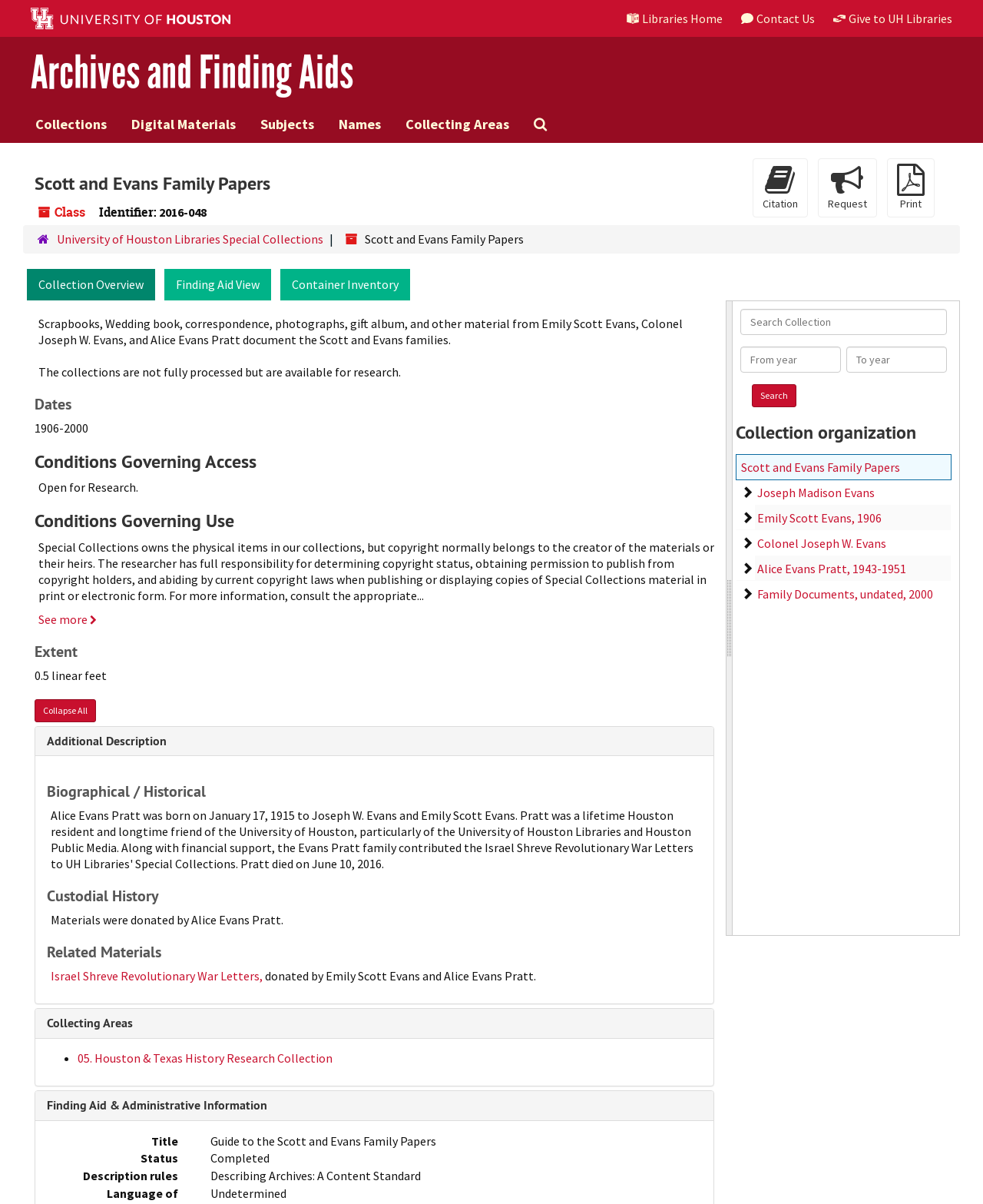Find the bounding box coordinates of the element to click in order to complete this instruction: "View the collection overview". The bounding box coordinates must be four float numbers between 0 and 1, denoted as [left, top, right, bottom].

[0.027, 0.223, 0.158, 0.25]